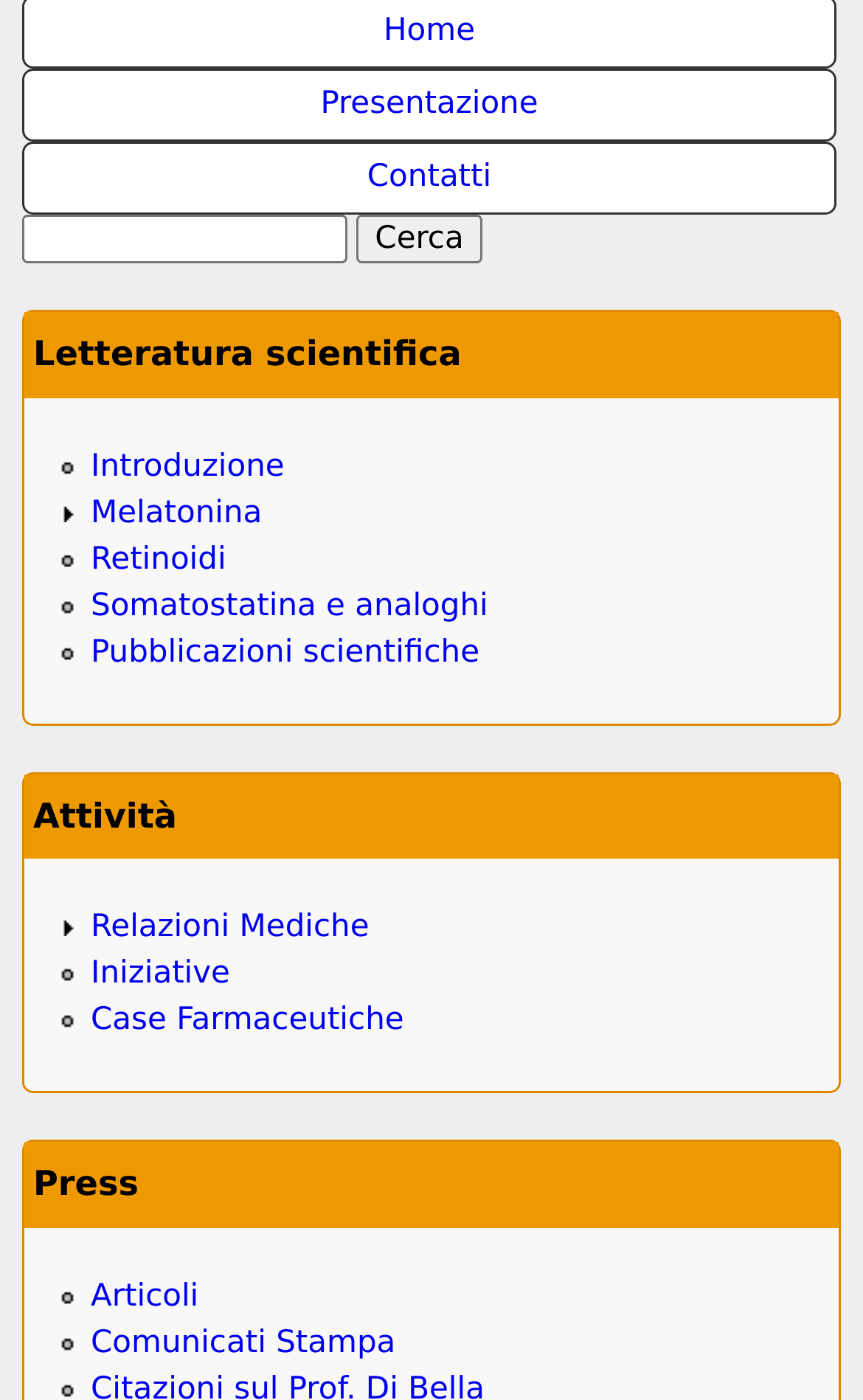Please identify the bounding box coordinates of the element I should click to complete this instruction: 'Go to Presentazione'. The coordinates should be given as four float numbers between 0 and 1, like this: [left, top, right, bottom].

[0.026, 0.049, 0.969, 0.101]